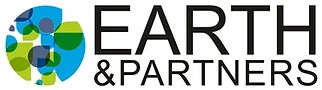What type of typography is used for the name?
Using the image, provide a concise answer in one word or a short phrase.

Bold, modern